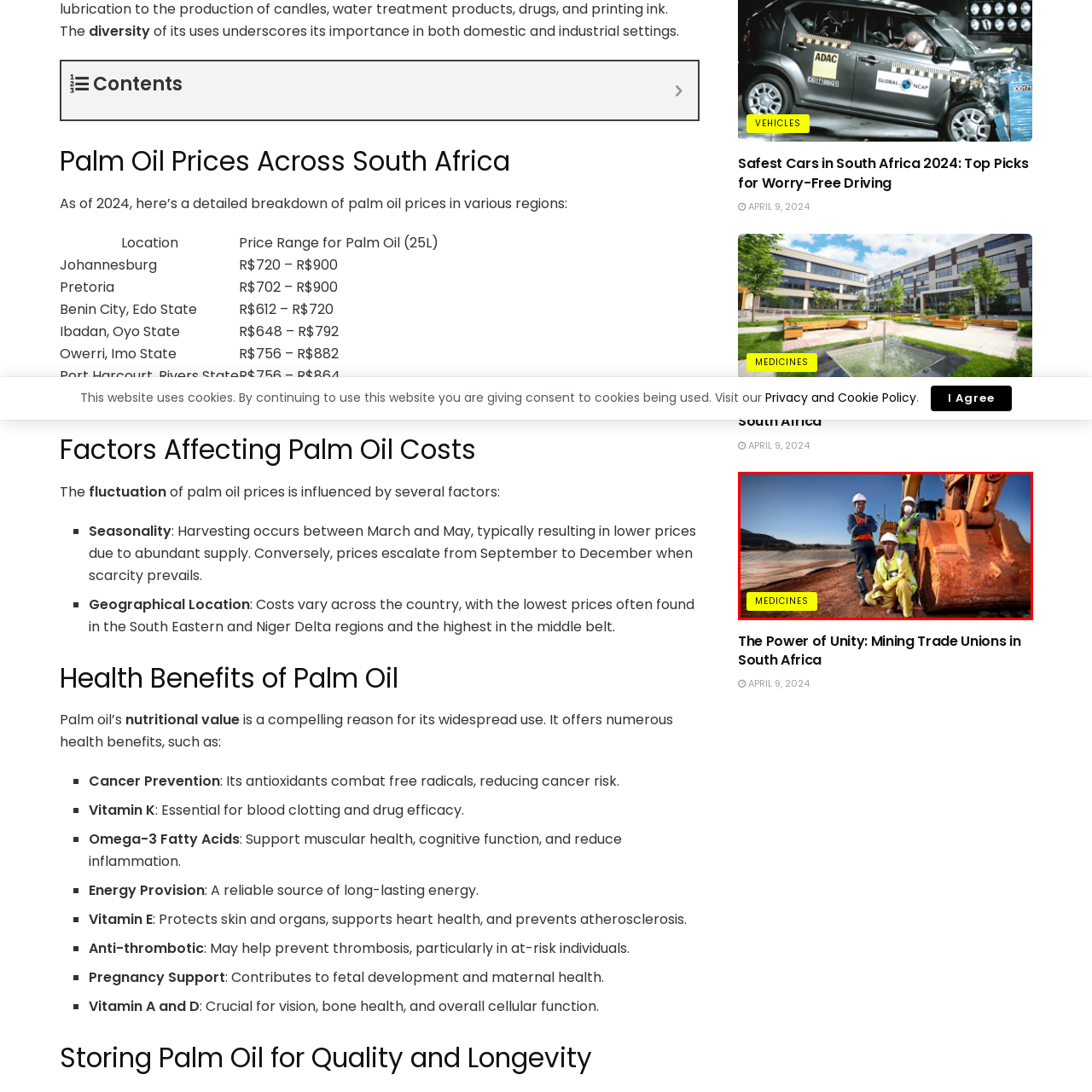What is the workers' attire?
Focus on the image enclosed by the red bounding box and elaborate on your answer to the question based on the visual details present.

According to the caption, each worker is equipped with safety gear, including helmets and reflective vests, which suggests a focus on safety and professionalism in the construction industry.